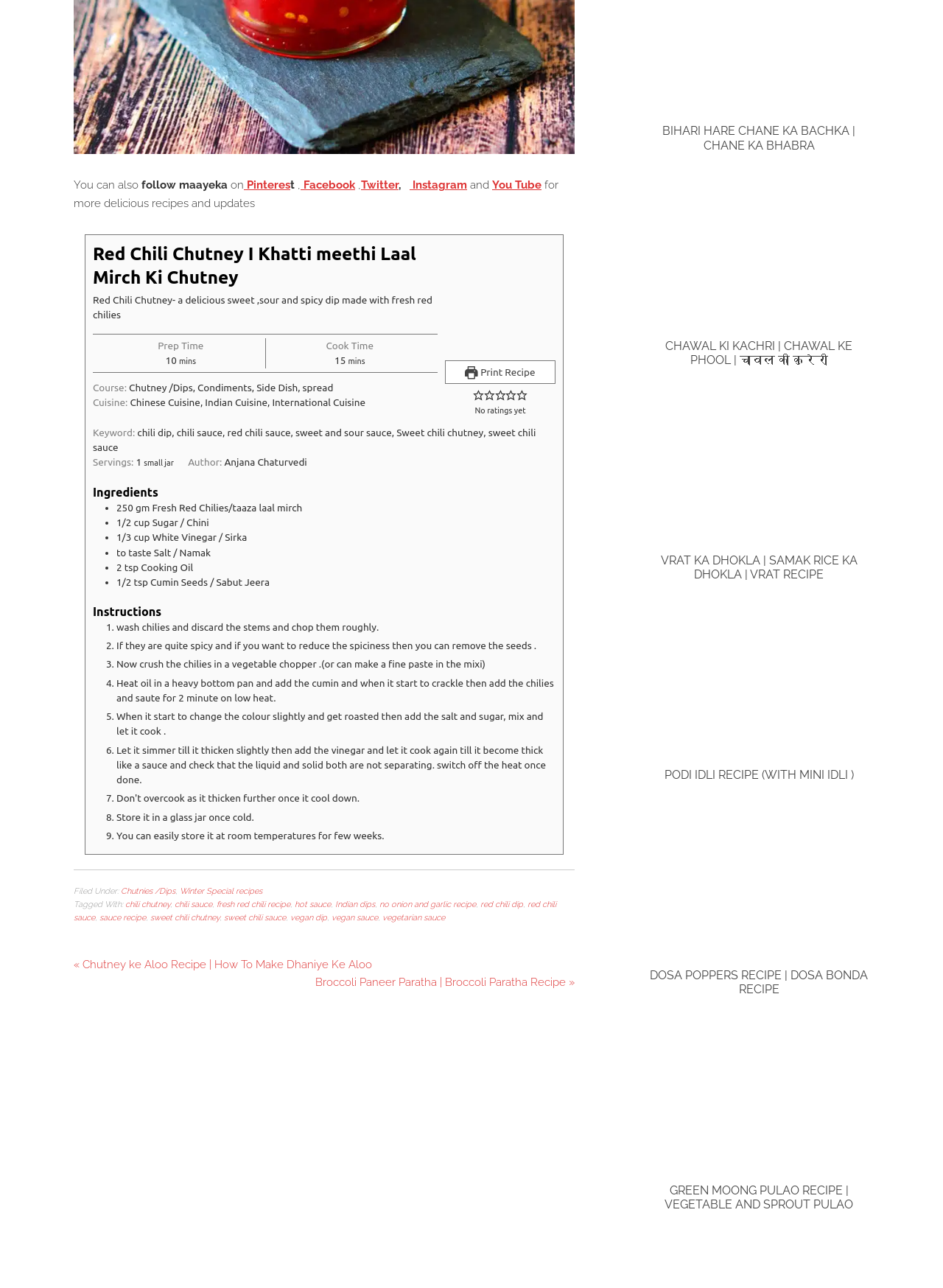Please provide the bounding box coordinates for the element that needs to be clicked to perform the instruction: "Check the author of the recipe". The coordinates must consist of four float numbers between 0 and 1, formatted as [left, top, right, bottom].

[0.238, 0.354, 0.326, 0.363]